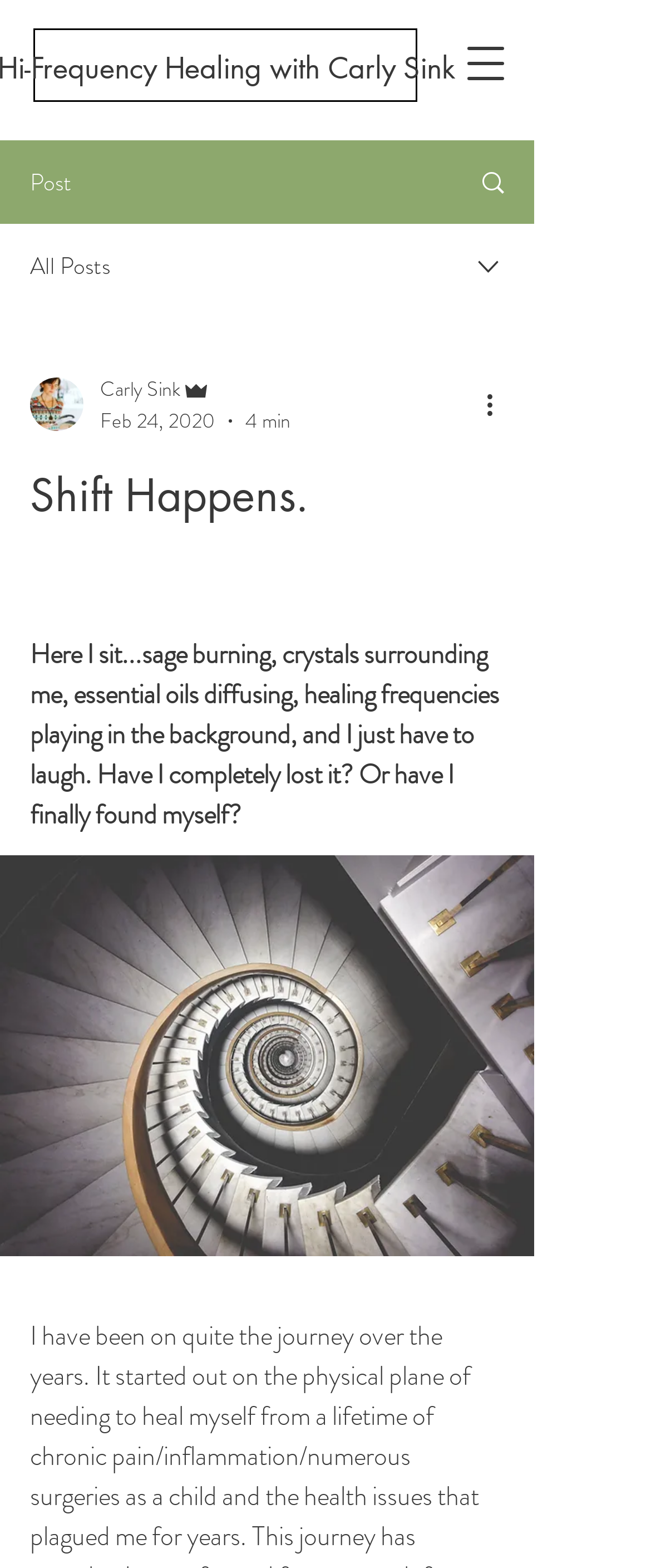Please provide a comprehensive response to the question based on the details in the image: What is the estimated reading time of the post?

The estimated reading time of the post can be found in the combobox element, which has a generic text '4 min' with bounding box coordinates [0.377, 0.258, 0.446, 0.278].